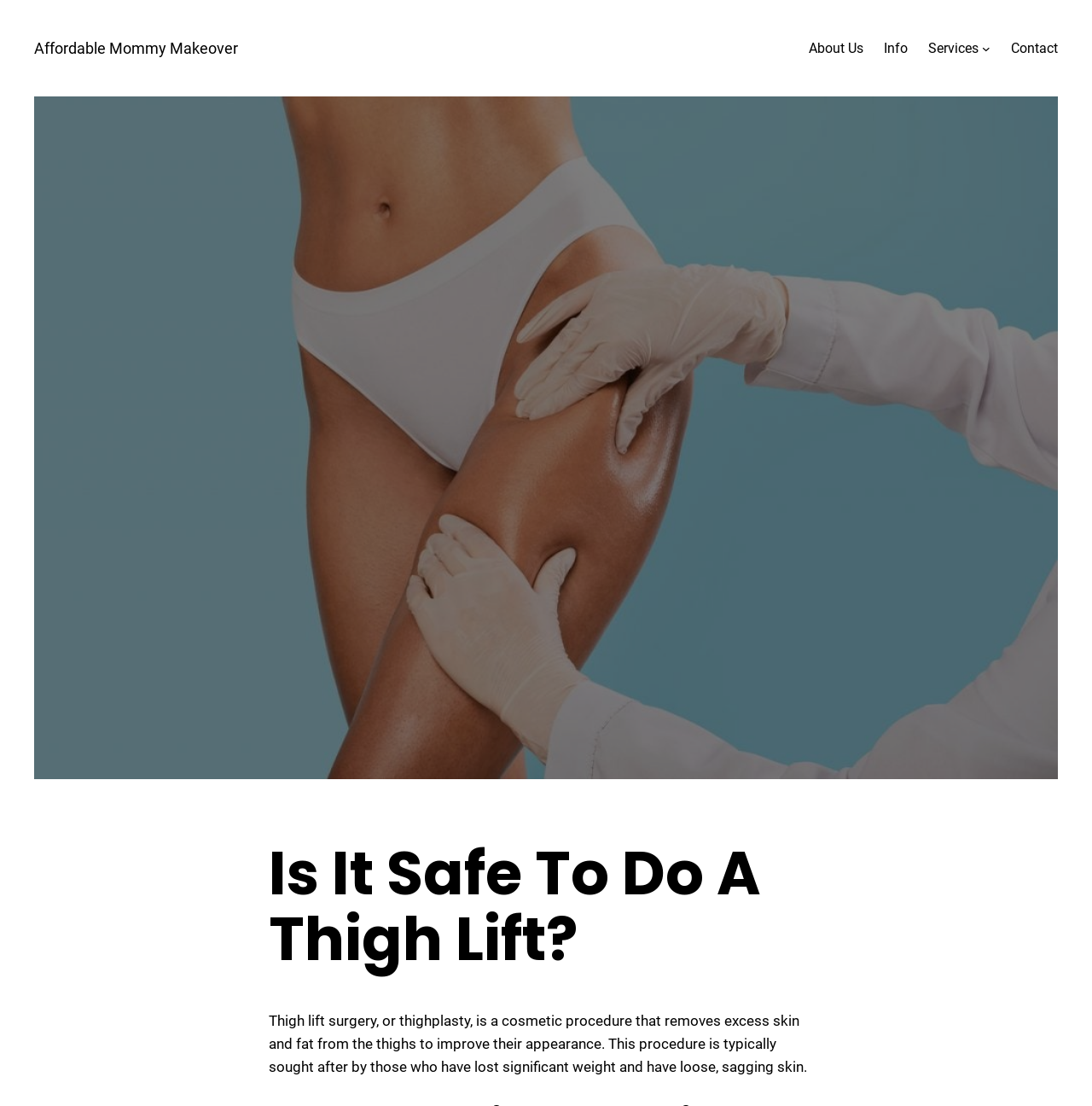Provide a single word or phrase to answer the given question: 
What is the position of the image on the webpage?

Top-left